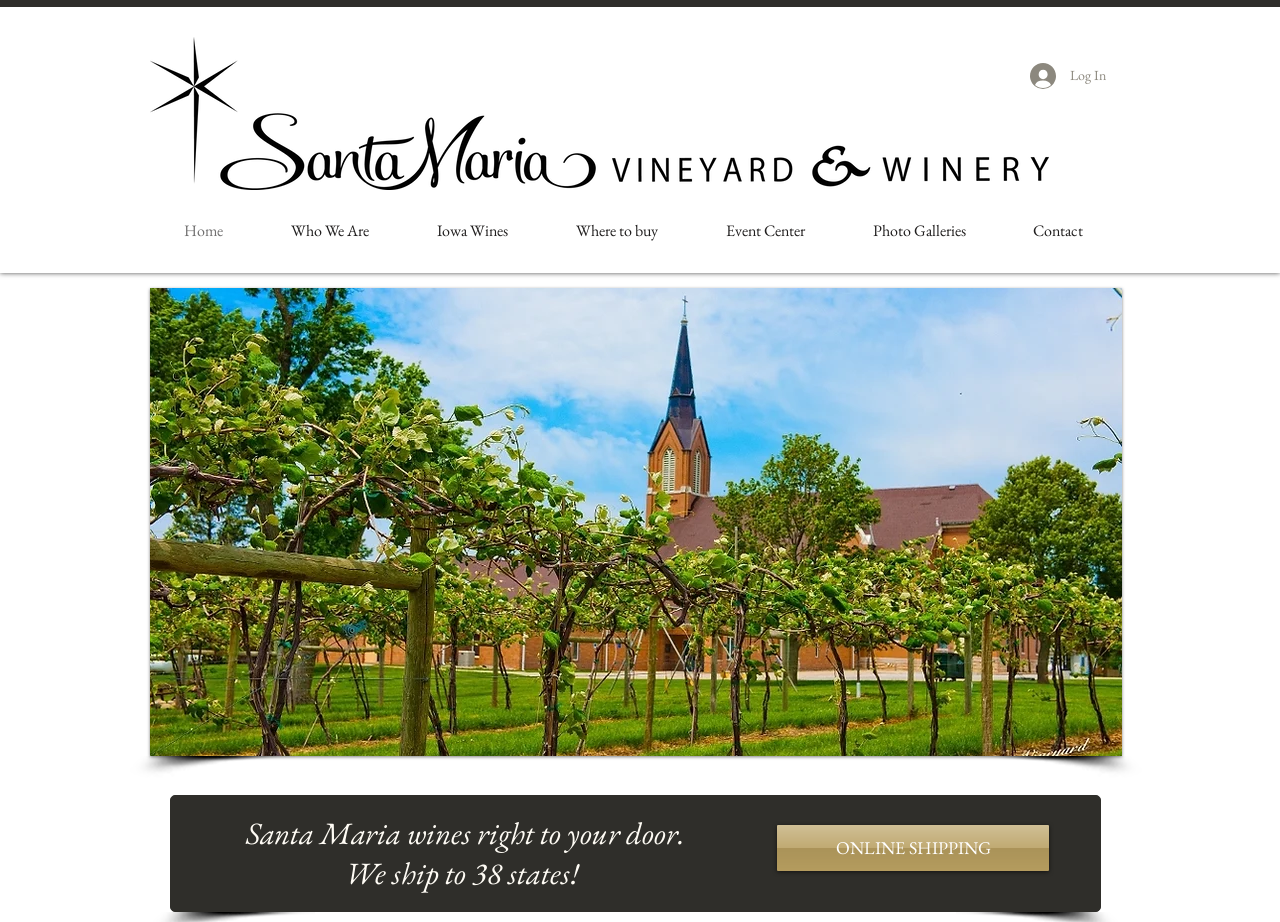Determine the bounding box coordinates of the region I should click to achieve the following instruction: "View Photo Galleries". Ensure the bounding box coordinates are four float numbers between 0 and 1, i.e., [left, top, right, bottom].

[0.655, 0.22, 0.78, 0.28]